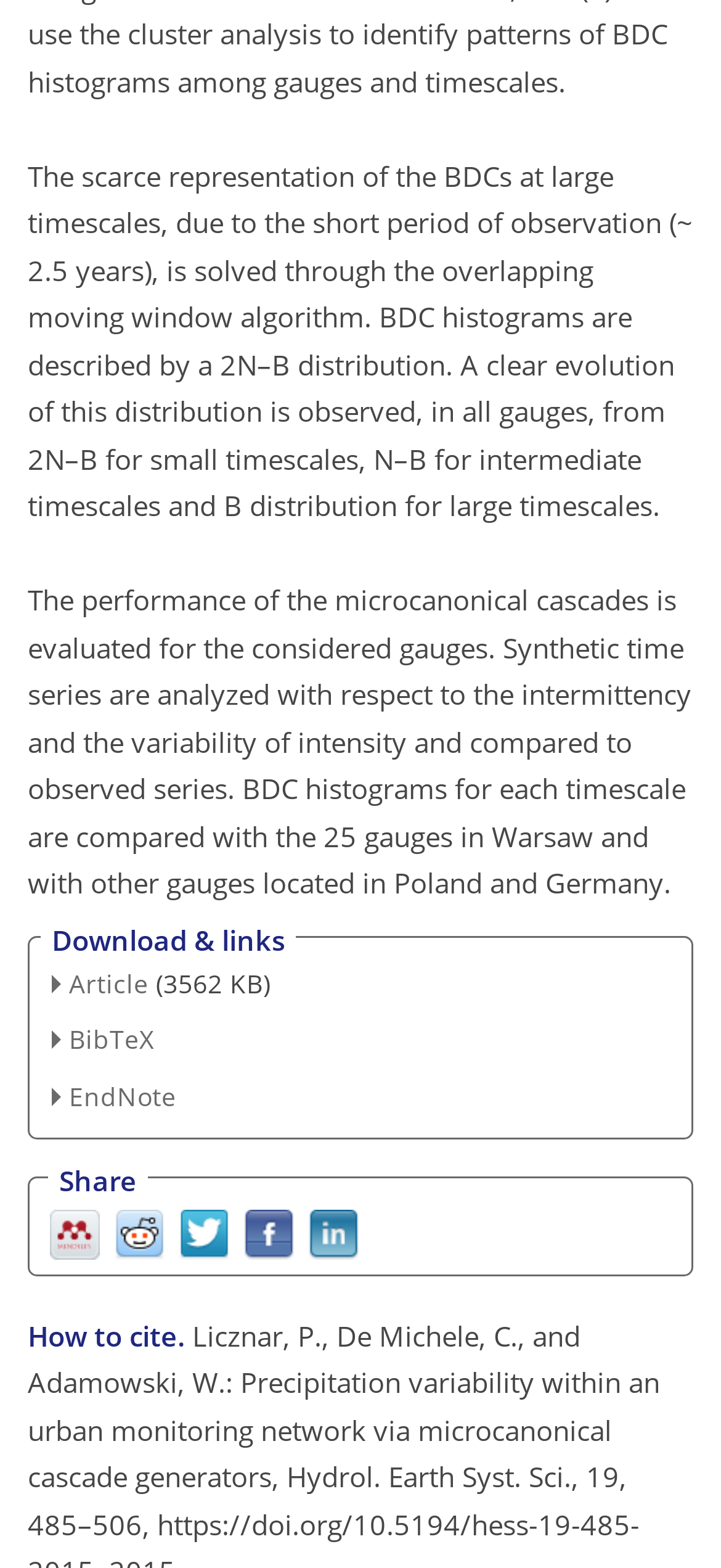Locate the bounding box coordinates of the element that should be clicked to execute the following instruction: "Cite the article".

[0.038, 0.84, 0.267, 0.863]